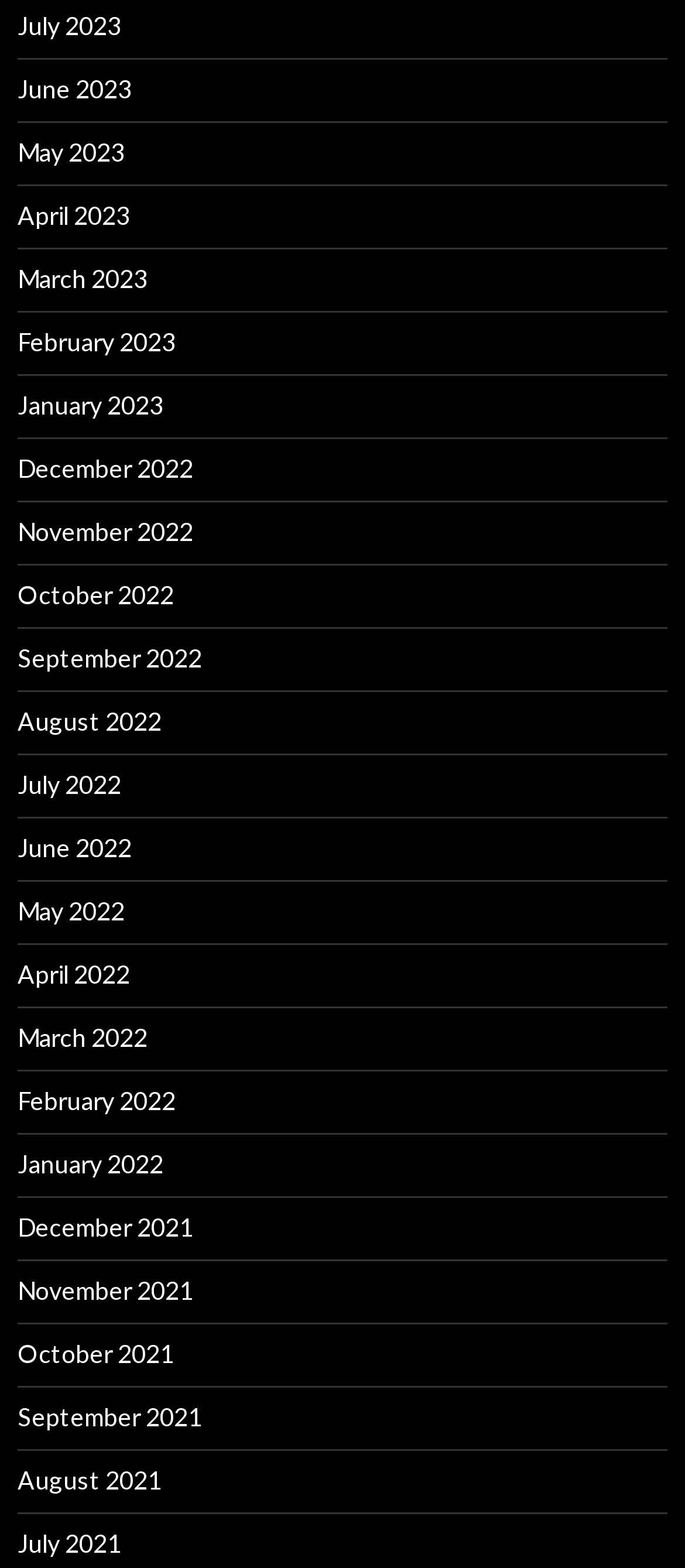Answer in one word or a short phrase: 
How many months are listed?

24